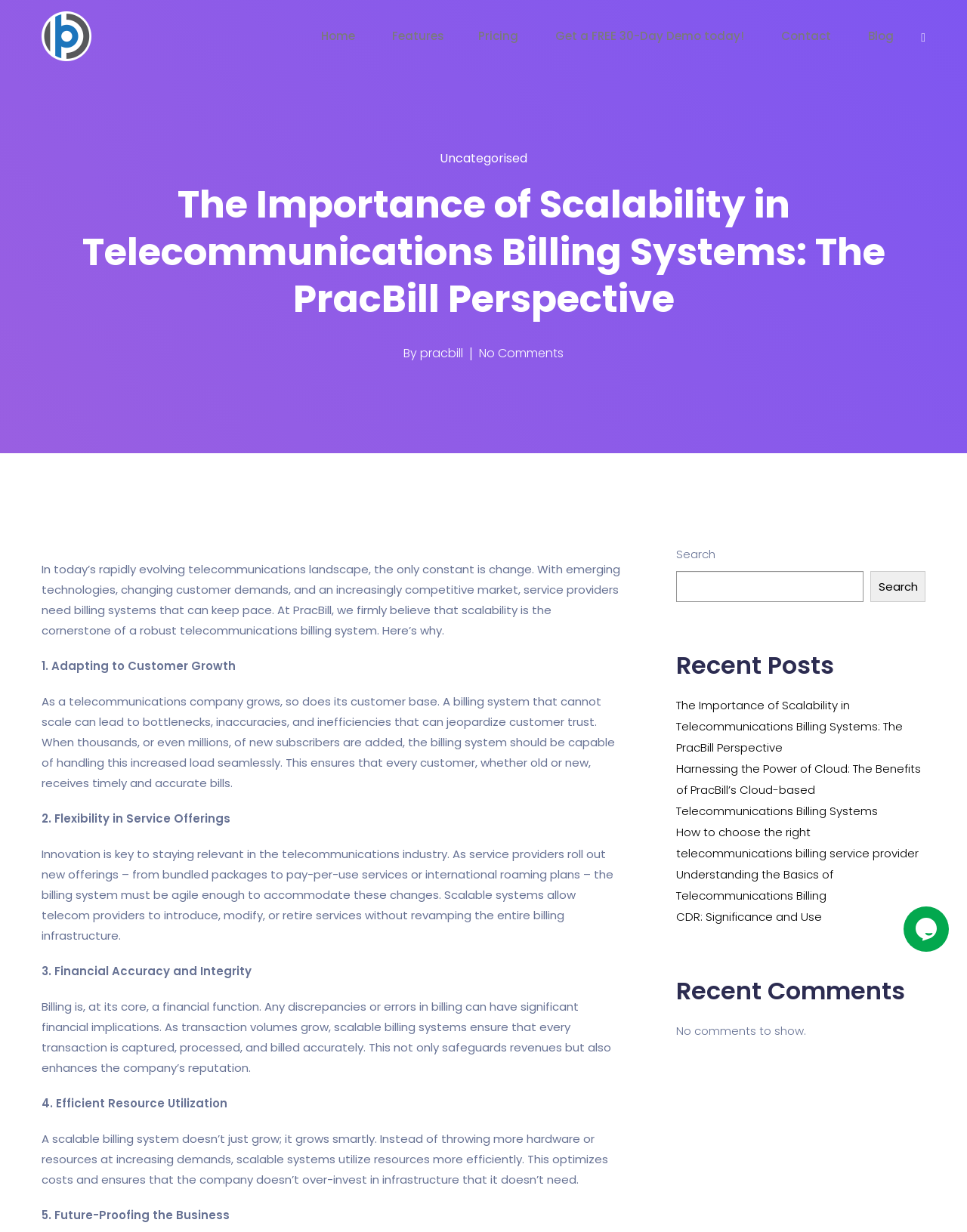Pinpoint the bounding box coordinates of the area that must be clicked to complete this instruction: "Read the 'The Importance of Scalability in Telecommunications Billing Systems: The PracBill Perspective' article".

[0.699, 0.566, 0.934, 0.613]